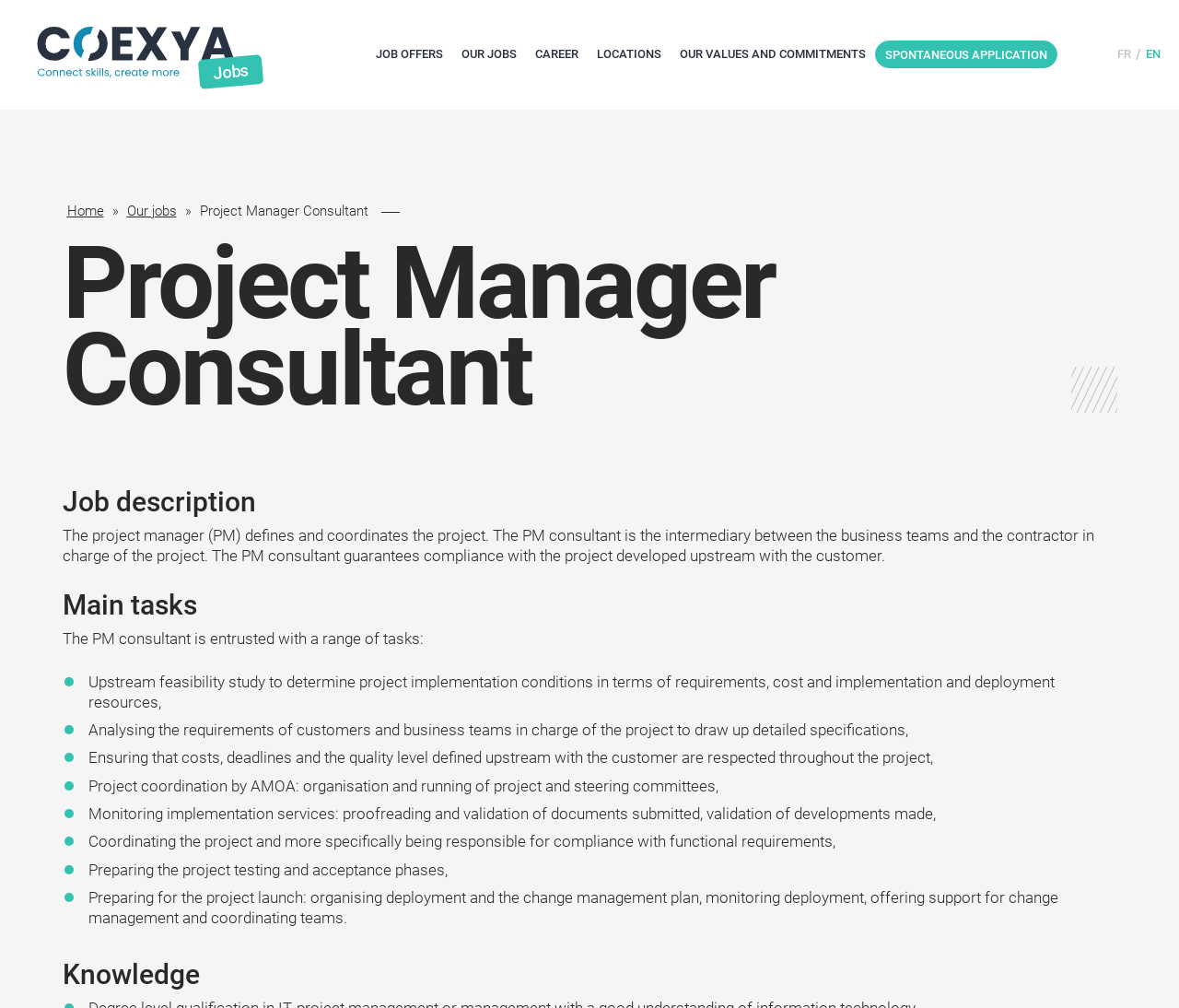Refer to the image and provide an in-depth answer to the question:
How many main tasks are mentioned for a PM consultant?

The webpage lists 9 main tasks for a PM consultant, including upstream feasibility study, analysing customer requirements, ensuring cost and quality level, project coordination, monitoring implementation services, coordinating the project, preparing project testing and acceptance phases, and preparing for project launch.